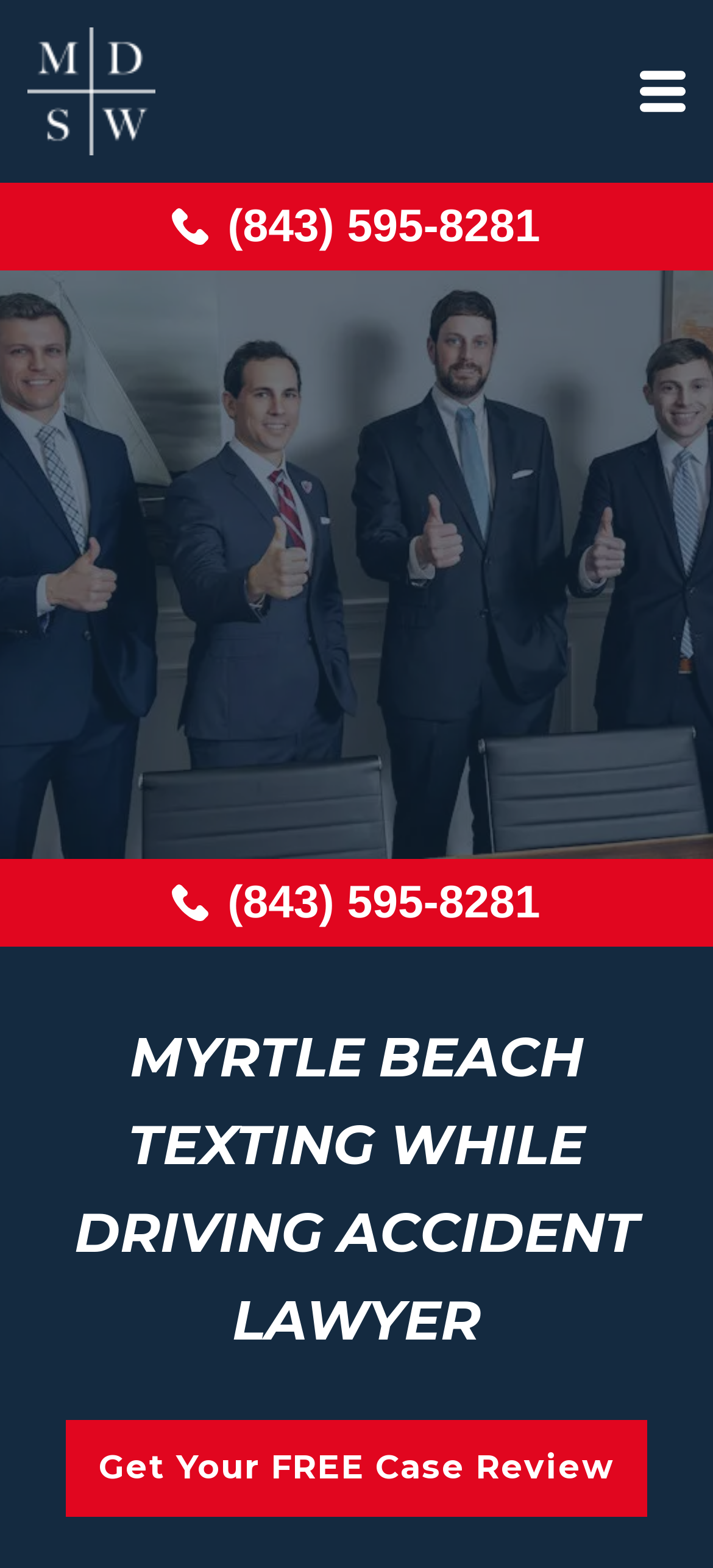Extract the main title from the webpage and generate its text.

MYRTLE BEACH TEXTING WHILE DRIVING ACCIDENT LAWYER